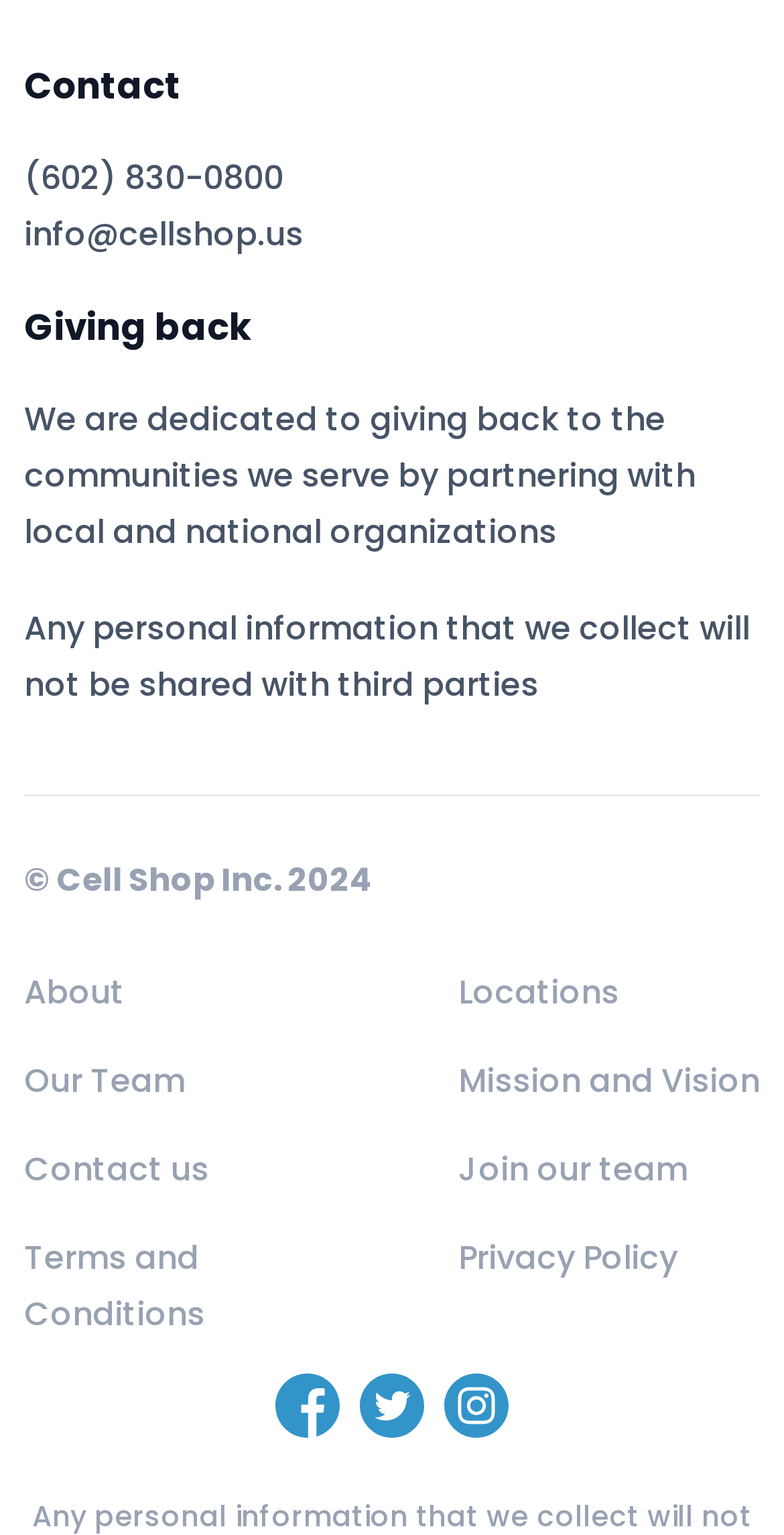Please give a short response to the question using one word or a phrase:
What year is the copyright for?

2024